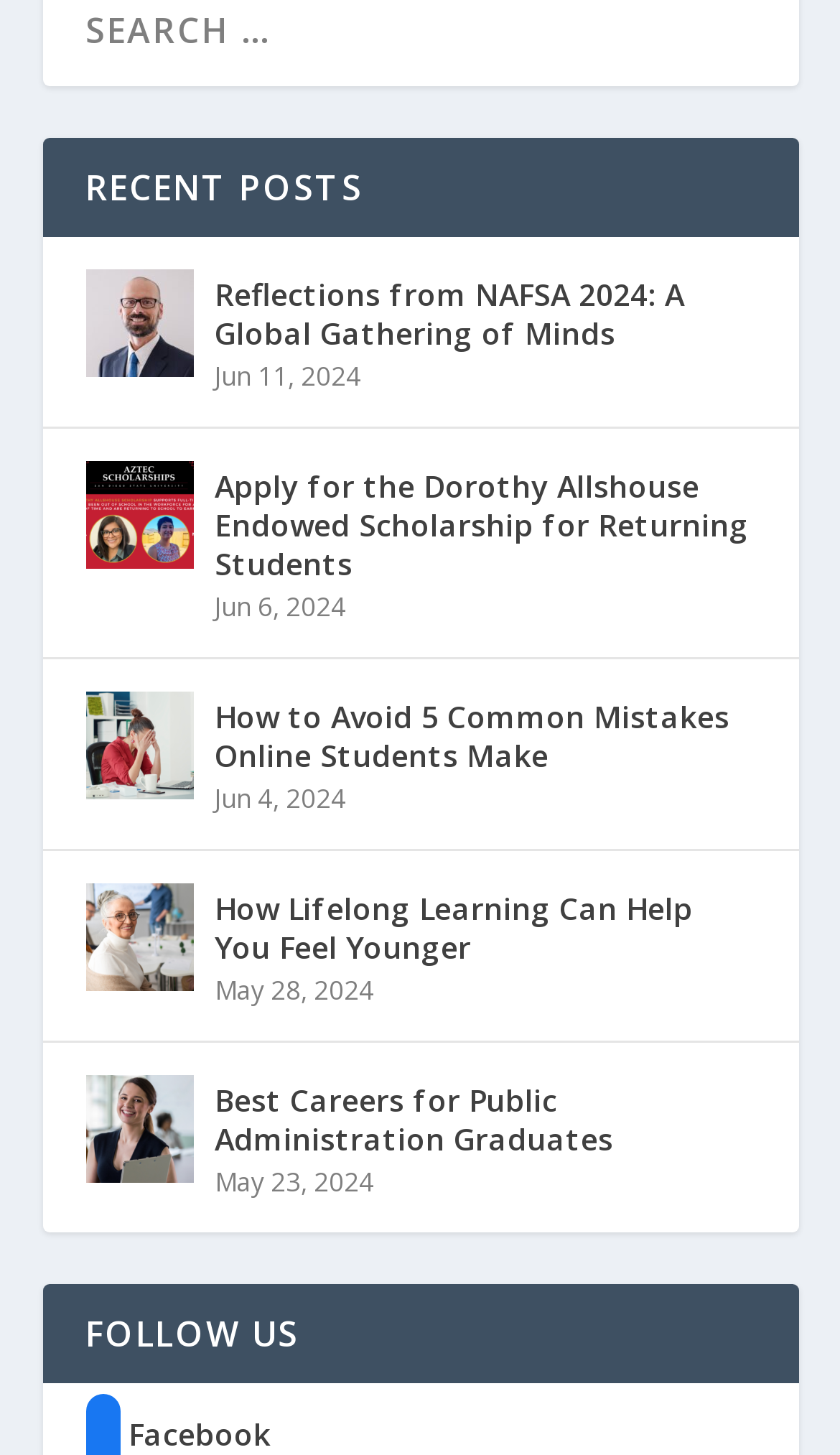Locate the bounding box coordinates of the clickable part needed for the task: "view recent posts".

[0.05, 0.094, 0.95, 0.163]